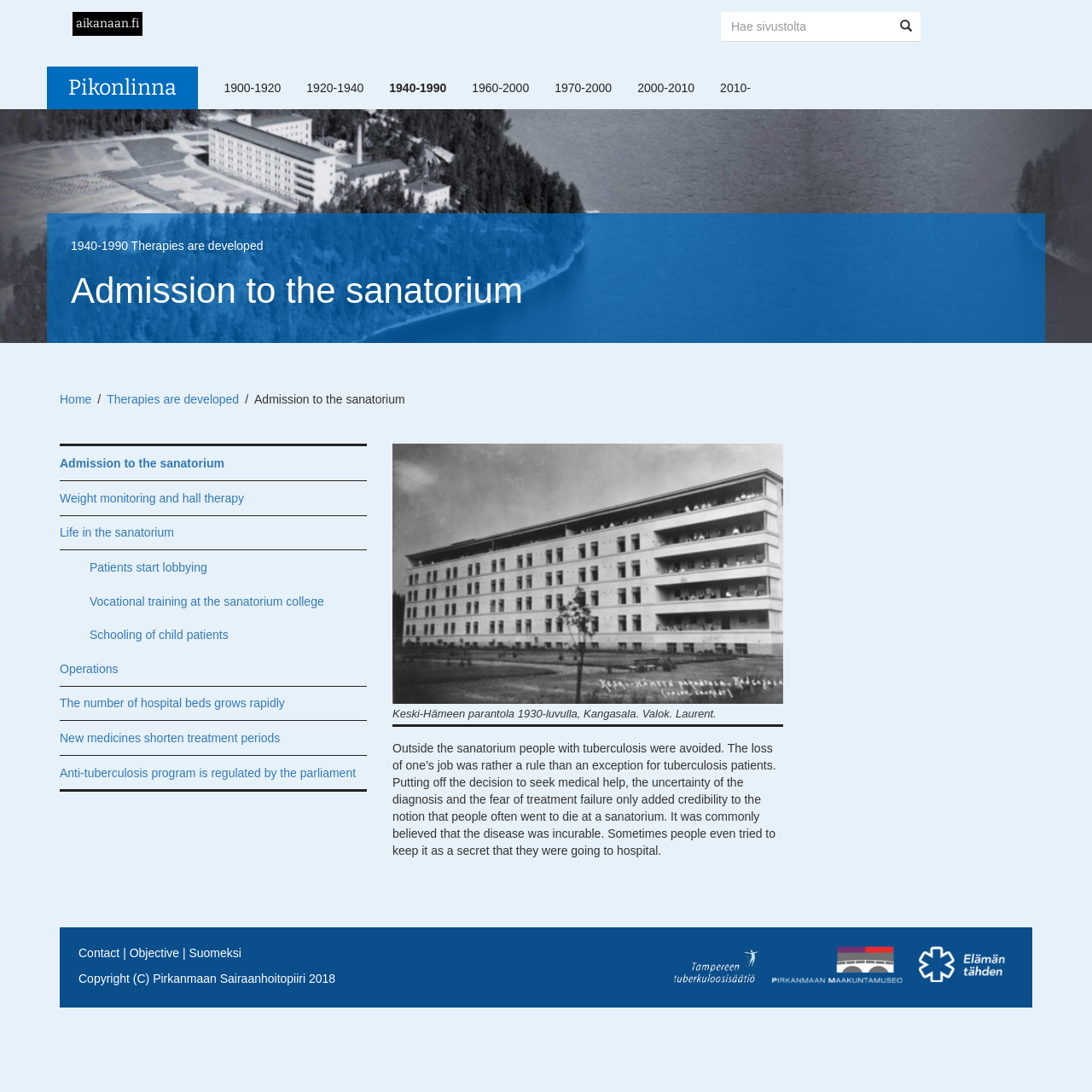What is the purpose of the search box?
Refer to the image and give a detailed answer to the question.

The search box is located at the top of the webpage with a textbox and a button, suggesting that it is used to search for content within the website.